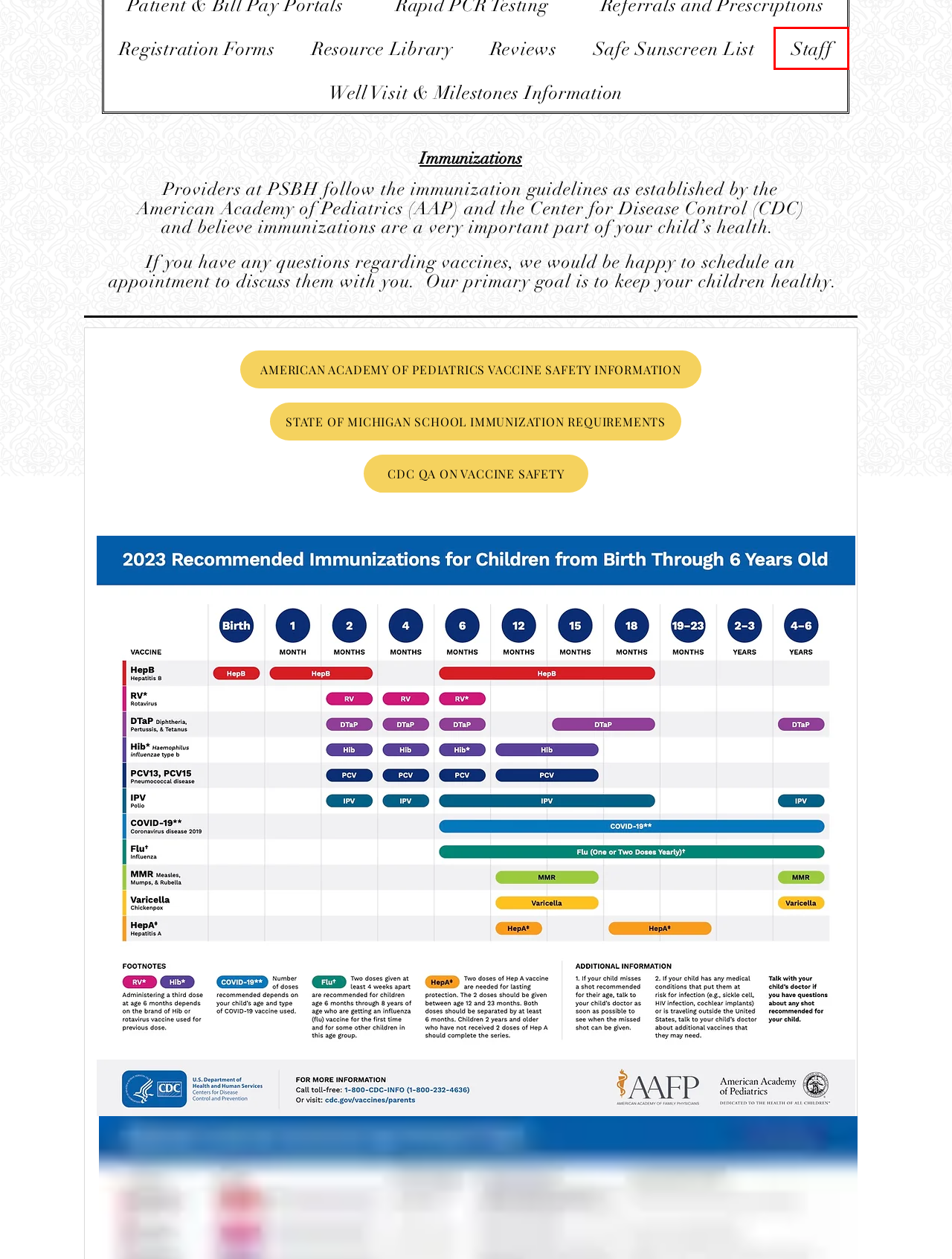Observe the webpage screenshot and focus on the red bounding box surrounding a UI element. Choose the most appropriate webpage description that corresponds to the new webpage after clicking the element in the bounding box. Here are the candidates:
A. Resource Library | My Vxw Site 2djvtu
B. Registration Forms
C. Approved Sunscreen List
D. Our Staff
E. Reviews | My Vxw Site 2djvtu
F. Vaccine Safety: Examine the Evidence - HealthyChildren.org
G. Education & Well Visit Info
H. Vaccine Safety FAQs for Parents and Caregivers | Vaccine Safety | CDC

D